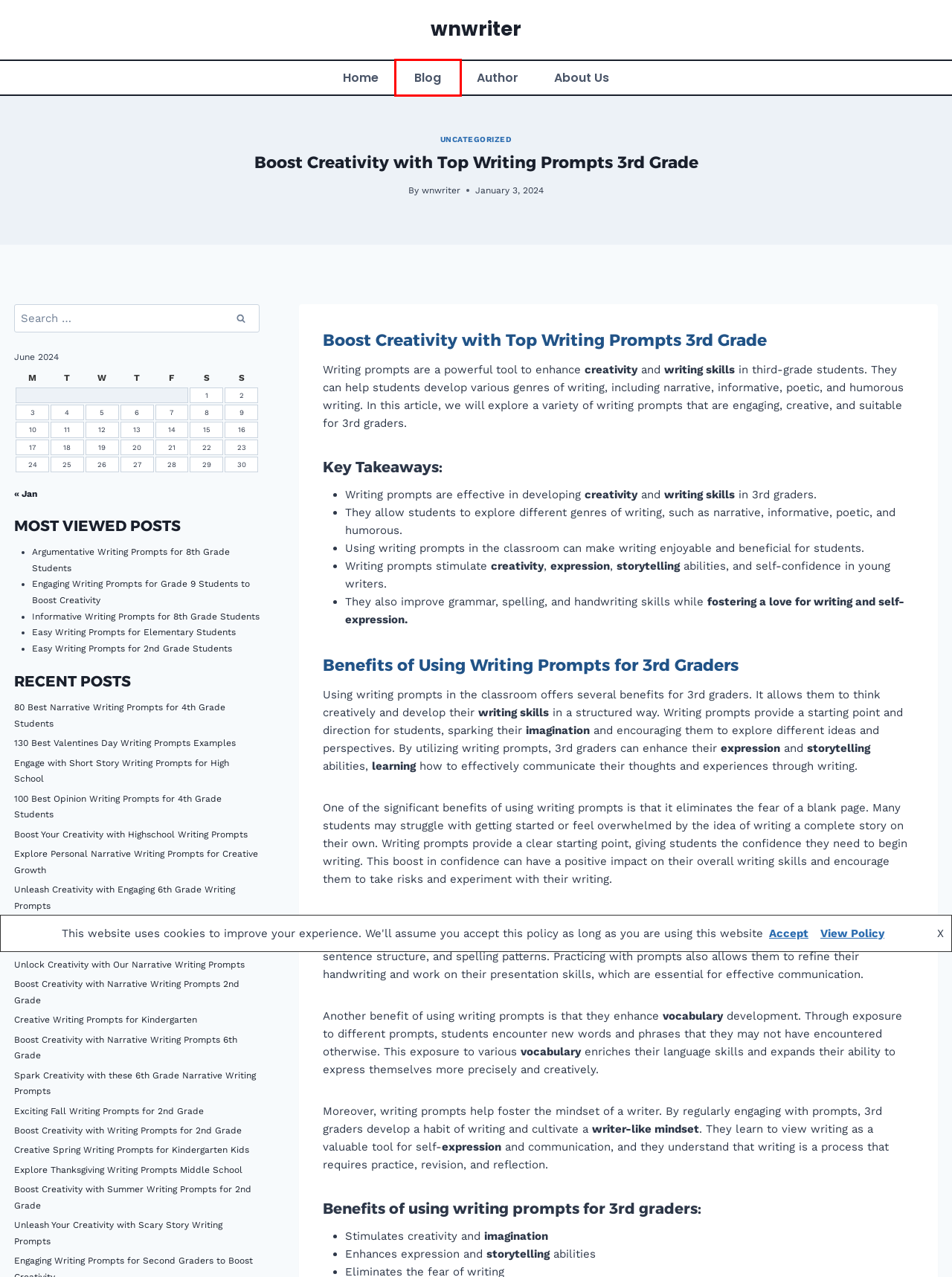You have been given a screenshot of a webpage, where a red bounding box surrounds a UI element. Identify the best matching webpage description for the page that loads after the element in the bounding box is clicked. Options include:
A. Blog » wnwriter
B. Engaging Informative Writing Prompts for 8th Grade Students
C. 100 Best Opinion Writing Prompts for 4th Grade Students
D. Discover Easy Writing Prompts for 2nd Grade Students
E. 130 Best Valentines Day Writing Prompts Examples
F. Unlock Your Imagination: Narrative Writing Prompts 5th Grade
G. Uncategorized » wnwriter
H. Creative Writing Prompts for Kindergarten

A